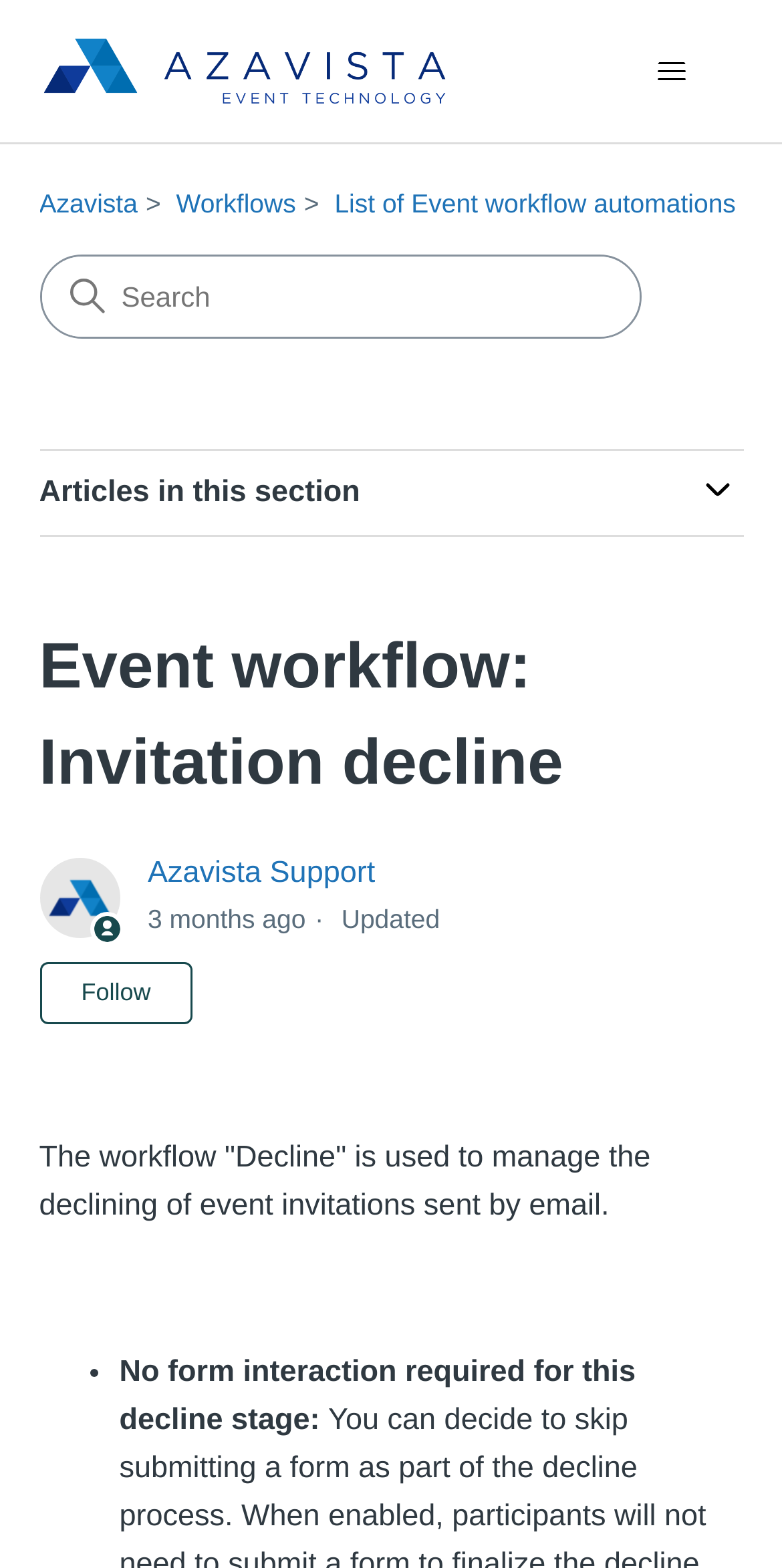Pinpoint the bounding box coordinates of the clickable element needed to complete the instruction: "Search". The coordinates should be provided as four float numbers between 0 and 1: [left, top, right, bottom].

[0.053, 0.163, 0.817, 0.214]